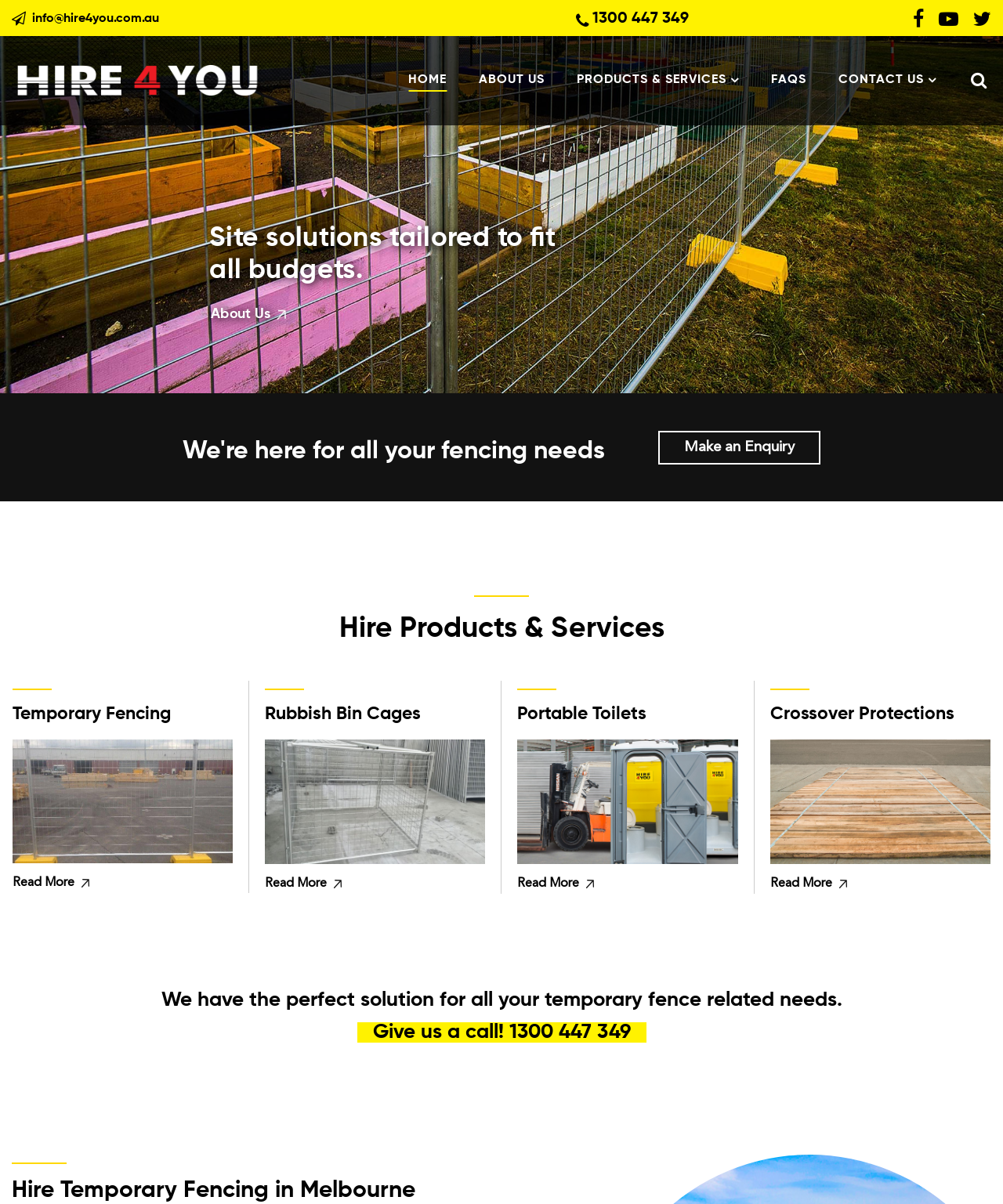Produce a meticulous description of the webpage.

The webpage is about Temp Fence Hire, a company that provides temporary fencing solutions in Melbourne. At the top, there is a navigation menu with links to "HOME", "ABOUT US", "PRODUCTS & SERVICES", "FAQS", and "CONTACT US". Below the navigation menu, there is a logo "Hire 4 You" with an image, and a contact information section with an email address and a phone number.

The main content of the webpage is divided into sections. The first section has a heading "We're here for all your fencing needs" and a link to "Make an Enquiry". Below this section, there is a heading "Hire Products & Services" that lists four categories: "Temporary Fencing", "Rubbish Bin Cages", "Portable Toilets", and "Crossover Protections". Each category has a heading, a link to read more, and an image.

The "Temporary Fencing" category is located at the top left, with a heading and a link to read more. Below it, there is an image of temporary fencing. The "Rubbish Bin Cages" category is located to the right of "Temporary Fencing", with a similar layout. The "Portable Toilets" category is located below "Temporary Fencing", and the "Crossover Protections" category is located at the bottom right.

At the bottom of the webpage, there is a call-to-action section with a heading that encourages visitors to give the company a call, along with the phone number and a link to it.